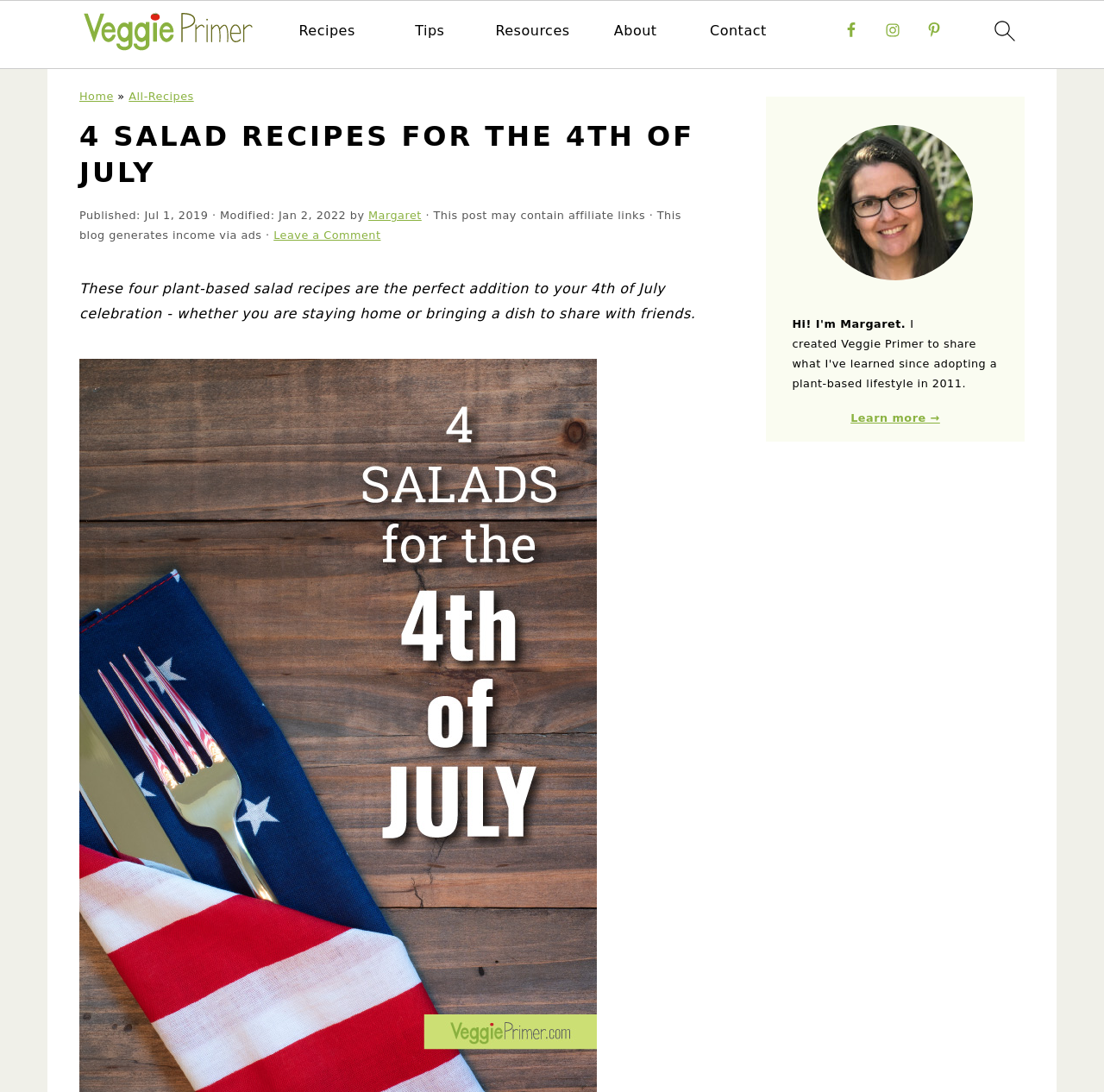Based on the image, please elaborate on the answer to the following question:
What is the topic of the primary sidebar?

The primary sidebar is located at the right side of the webpage. It contains a heading 'PRIMARY SIDEBAR' and a section about the author, Margaret, with her headshot and a link to learn more about her.